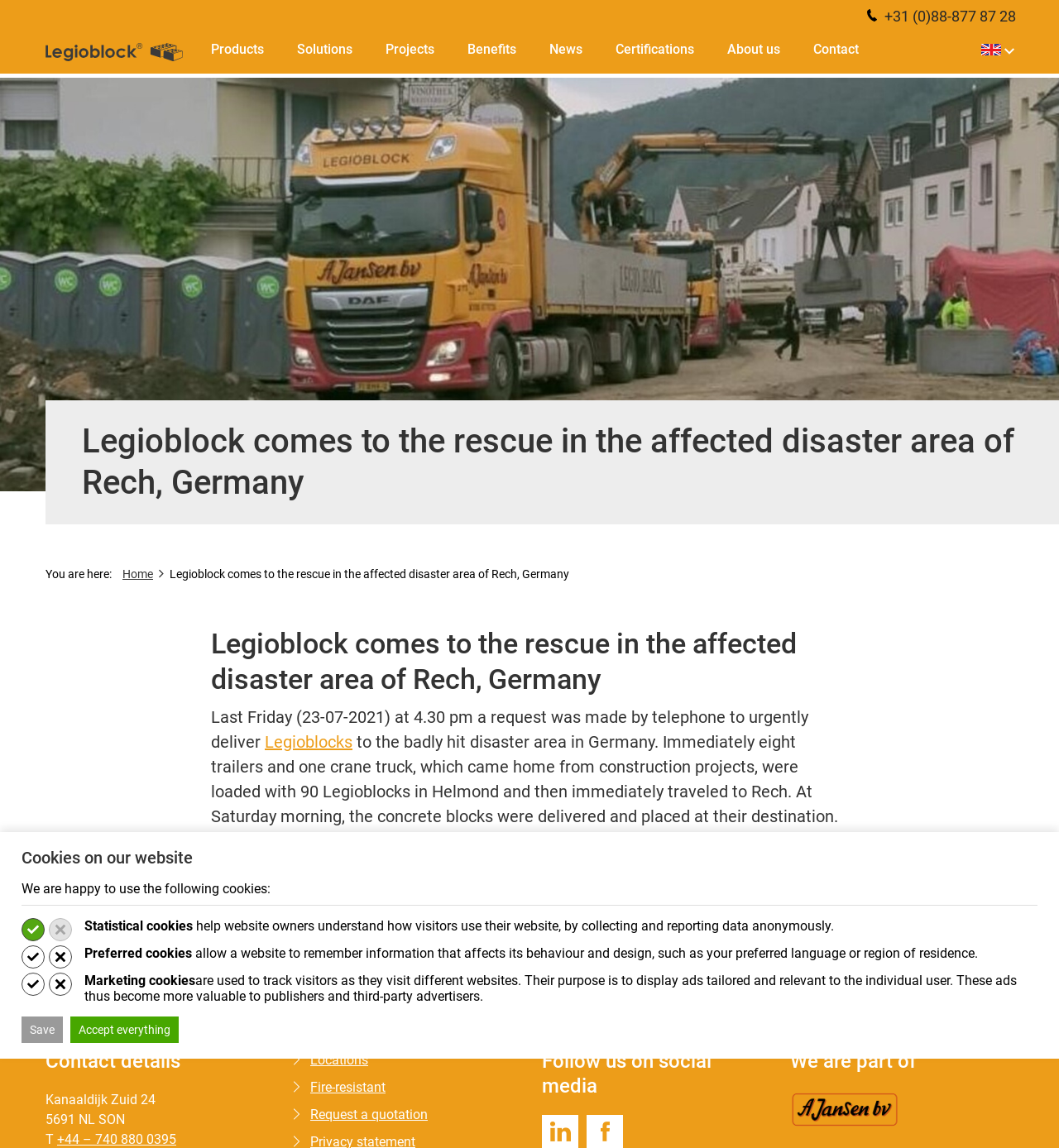What is the phone number of the company?
Answer the question with as much detail as you can, using the image as a reference.

I found the phone number of the company in the 'Contact details' section of the webpage, which is listed as '+44 – 740 880 0395'.